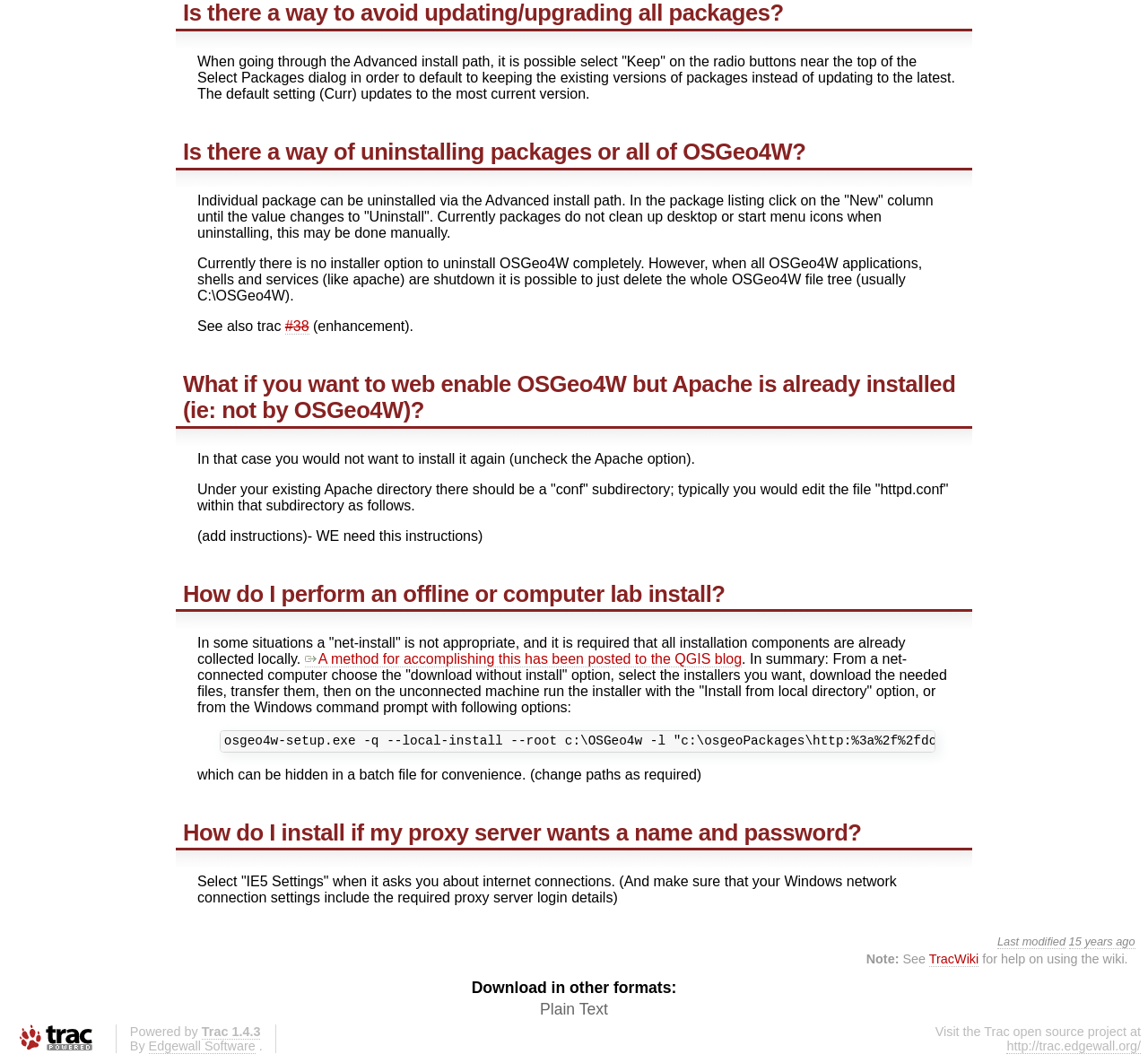How to uninstall OSGeo4W completely? Based on the image, give a response in one word or a short phrase.

Delete the whole OSGeo4W file tree